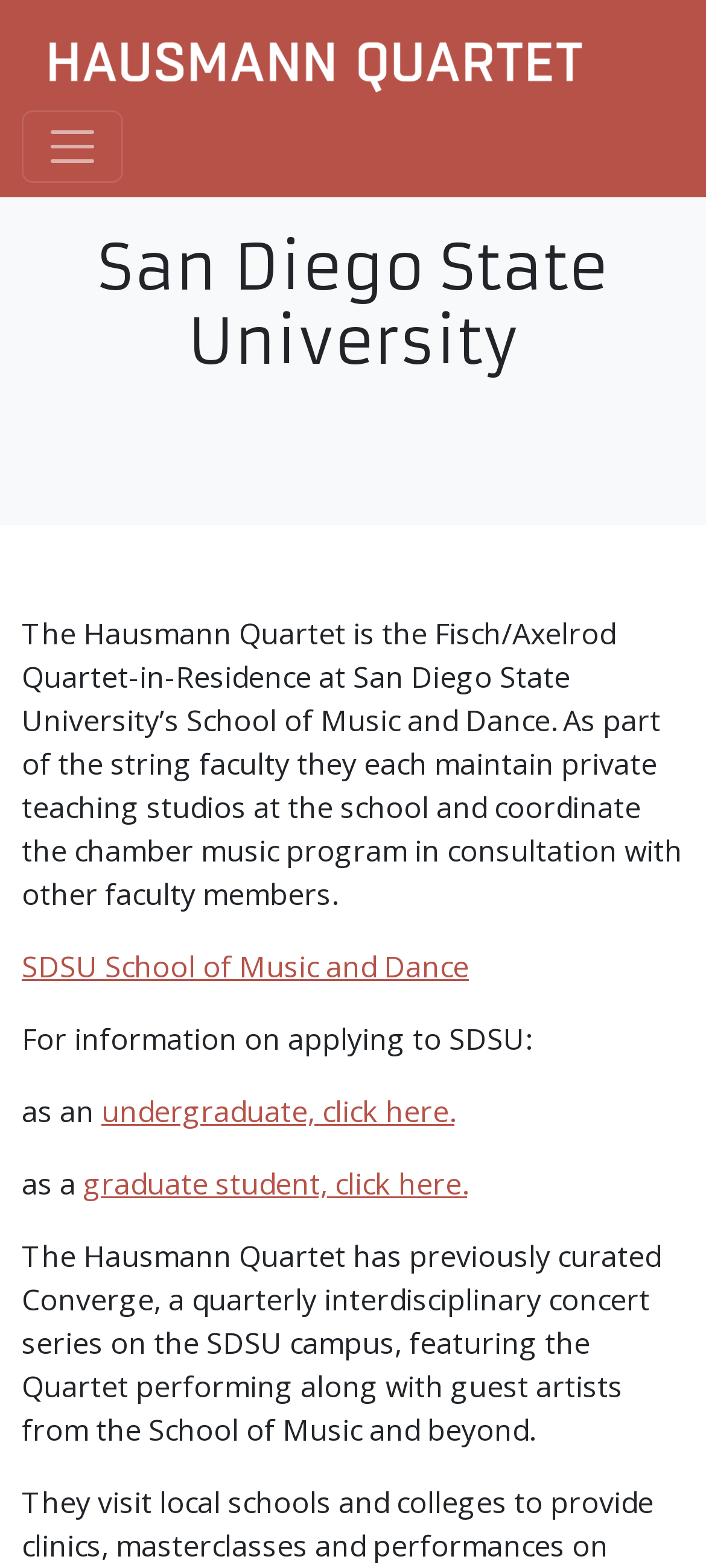With reference to the image, please provide a detailed answer to the following question: How can I apply to SDSU as an undergraduate?

The webpage provides a link to apply to SDSU as an undergraduate, which is indicated by the text 'as an undergraduate, click here'.